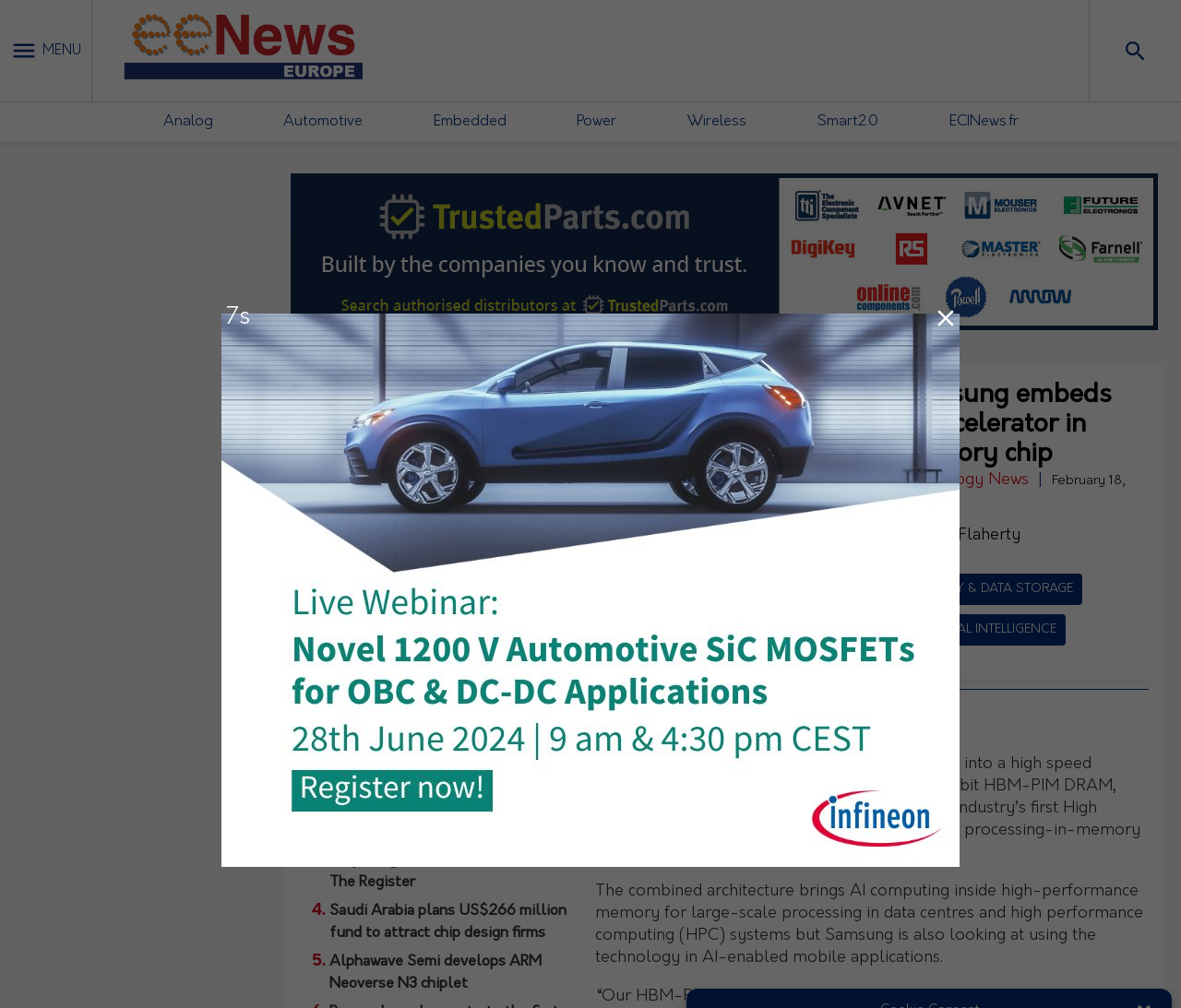Determine the bounding box coordinates of the clickable area required to perform the following instruction: "Check the 'LATEST NEWS'". The coordinates should be represented as four float numbers between 0 and 1: [left, top, right, bottom].

[0.254, 0.392, 0.345, 0.409]